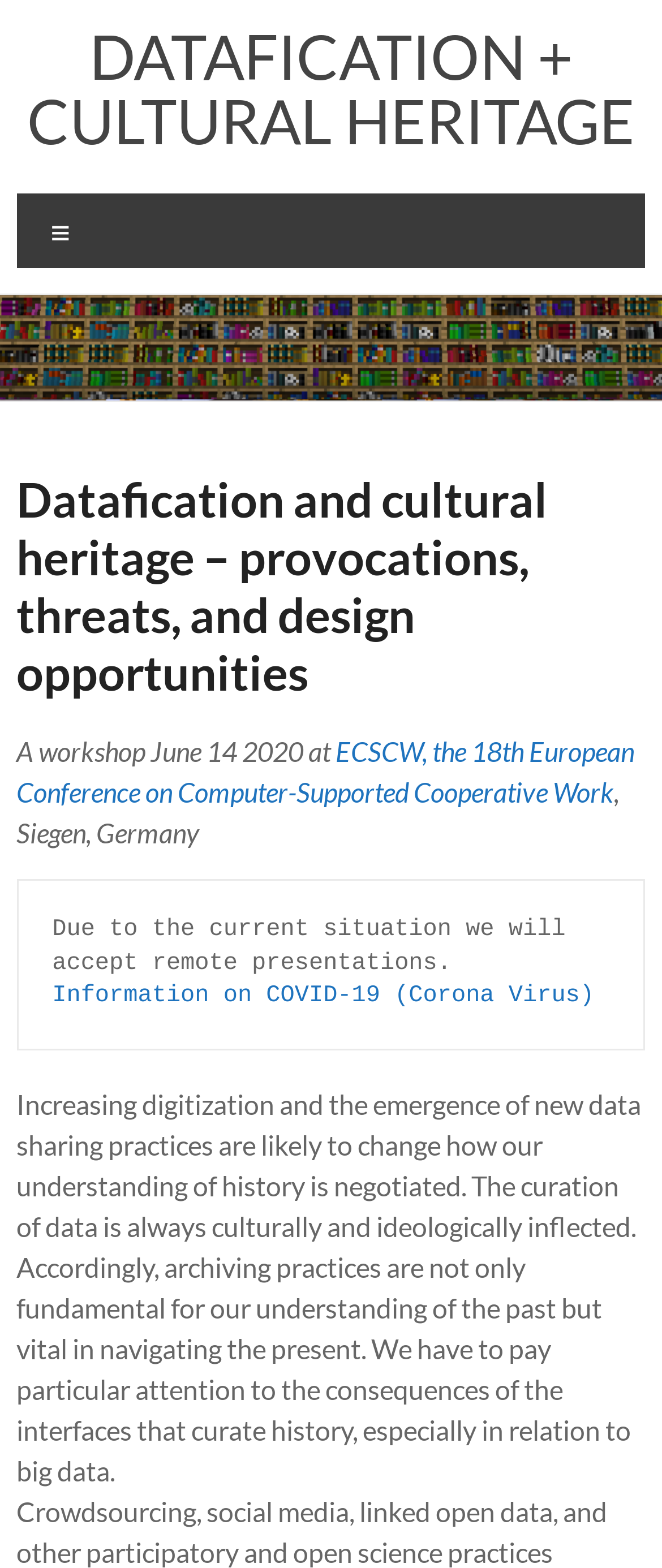Create a detailed narrative describing the layout and content of the webpage.

The webpage is about the intersection of datafication and cultural heritage. At the top, there is a heading with the title "DATAFICATION + CULTURAL HERITAGE" which is also a link. Below this title, there is a menu button labeled "Menu" on the left side. 

On the top-left corner, there is a large image that spans the entire width of the page, taking up about a quarter of the page's height. 

Below the image, there is a heading that reads "Datafication and cultural heritage – provocations, threats, and design opportunities". This is followed by a paragraph of text that describes a workshop held on June 14, 2020, at the 18th European Conference on Computer-Supported Cooperative Work in Siegen, Germany. The text also mentions that due to the COVID-19 pandemic, remote presentations will be accepted, and provides a link to information on COVID-19.

Finally, there is a long paragraph of text that discusses the implications of datafication on our understanding of history, highlighting the importance of archiving practices and the consequences of interfaces that curate history, especially in relation to big data. This text takes up most of the page's content.